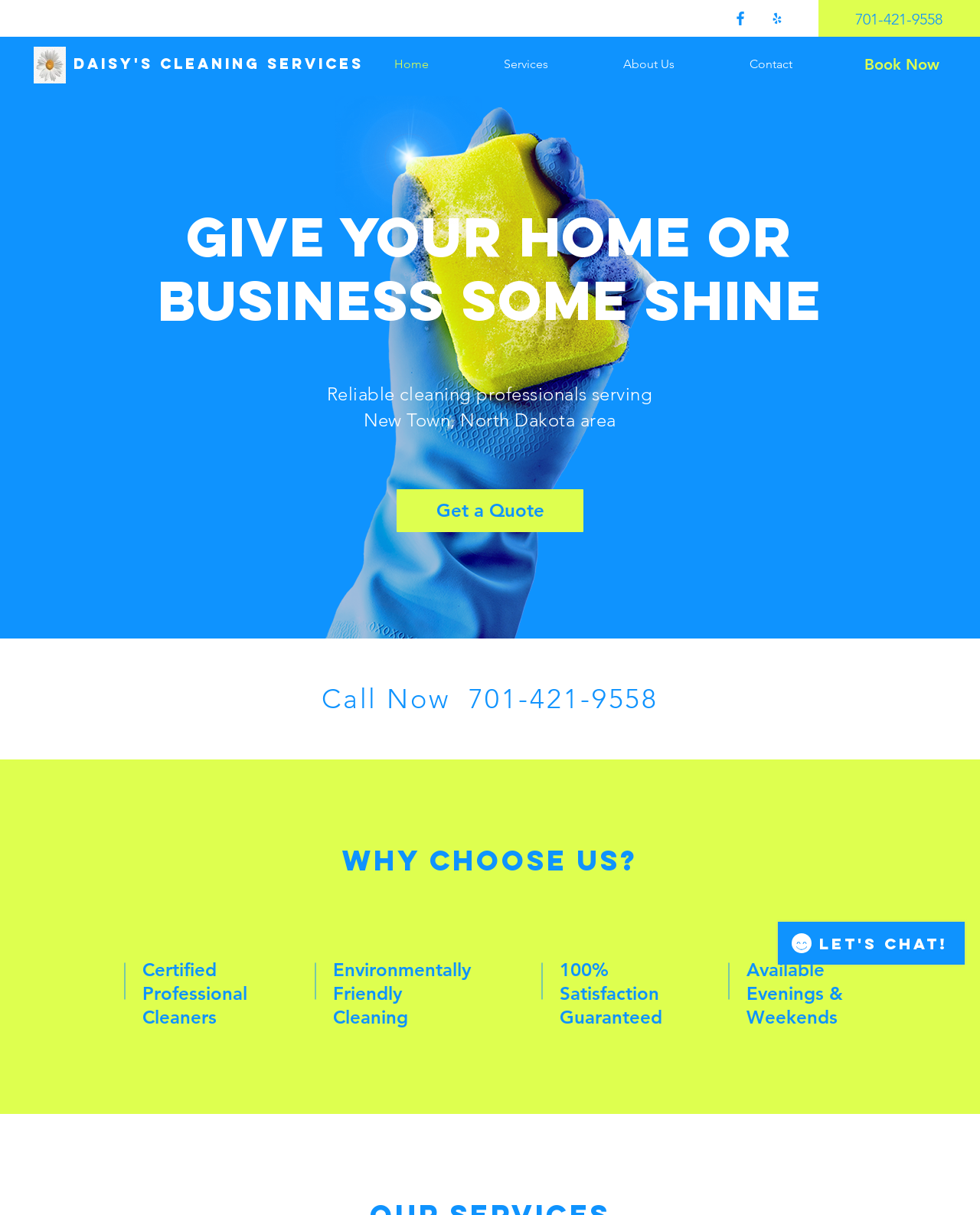Using the information in the image, give a comprehensive answer to the question: 
What is the name of the social media platform with a logo?

I found the social media platform by looking at the social bar section, where there are two icons. The first icon is a Facebook logo, which indicates that Daisy's Cleaning has a Facebook presence.